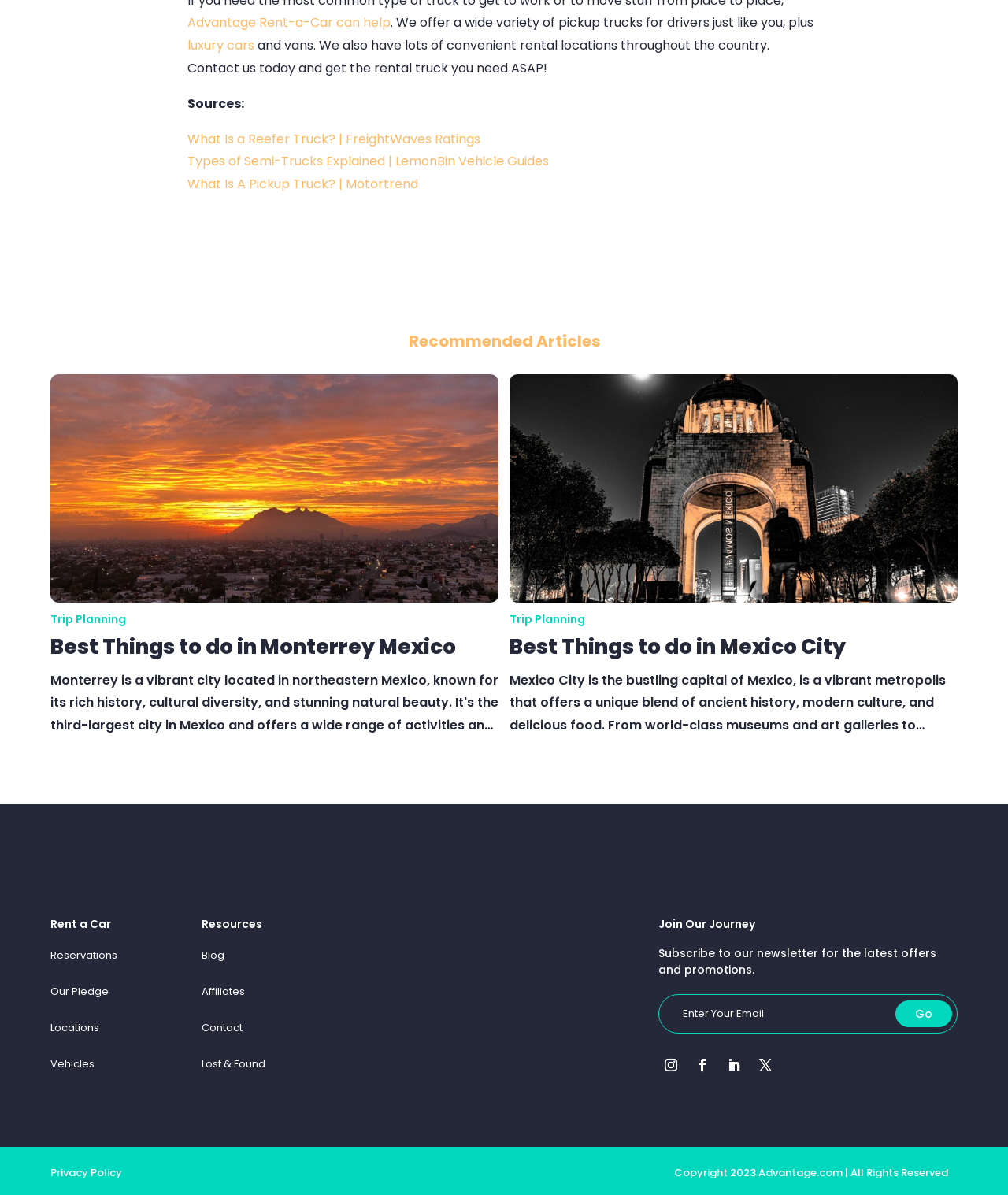Locate the bounding box coordinates of the clickable element to fulfill the following instruction: "Subscribe to the newsletter". Provide the coordinates as four float numbers between 0 and 1 in the format [left, top, right, bottom].

[0.888, 0.837, 0.945, 0.86]